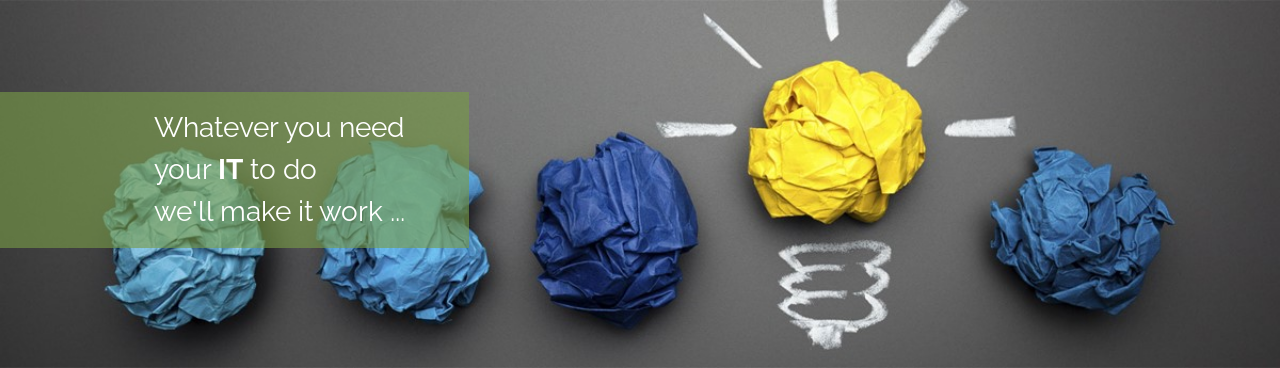What is the color of the backdrop?
Could you please answer the question thoroughly and with as much detail as possible?

The image has a solid gray backdrop, which enhances the vibrancy of the colors of the crumpled papers.